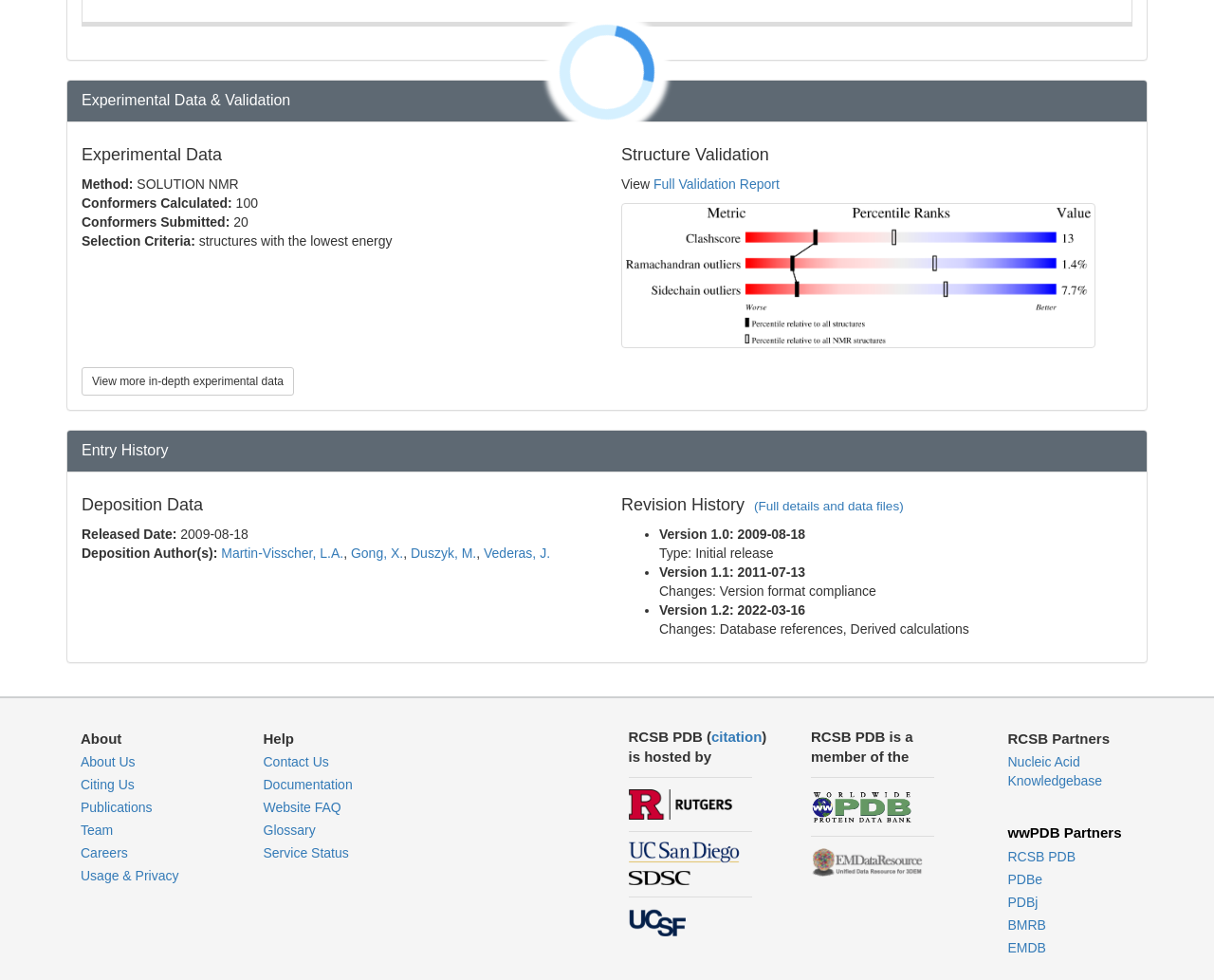Locate the bounding box coordinates of the clickable part needed for the task: "click on the 'CATALOG' link".

None